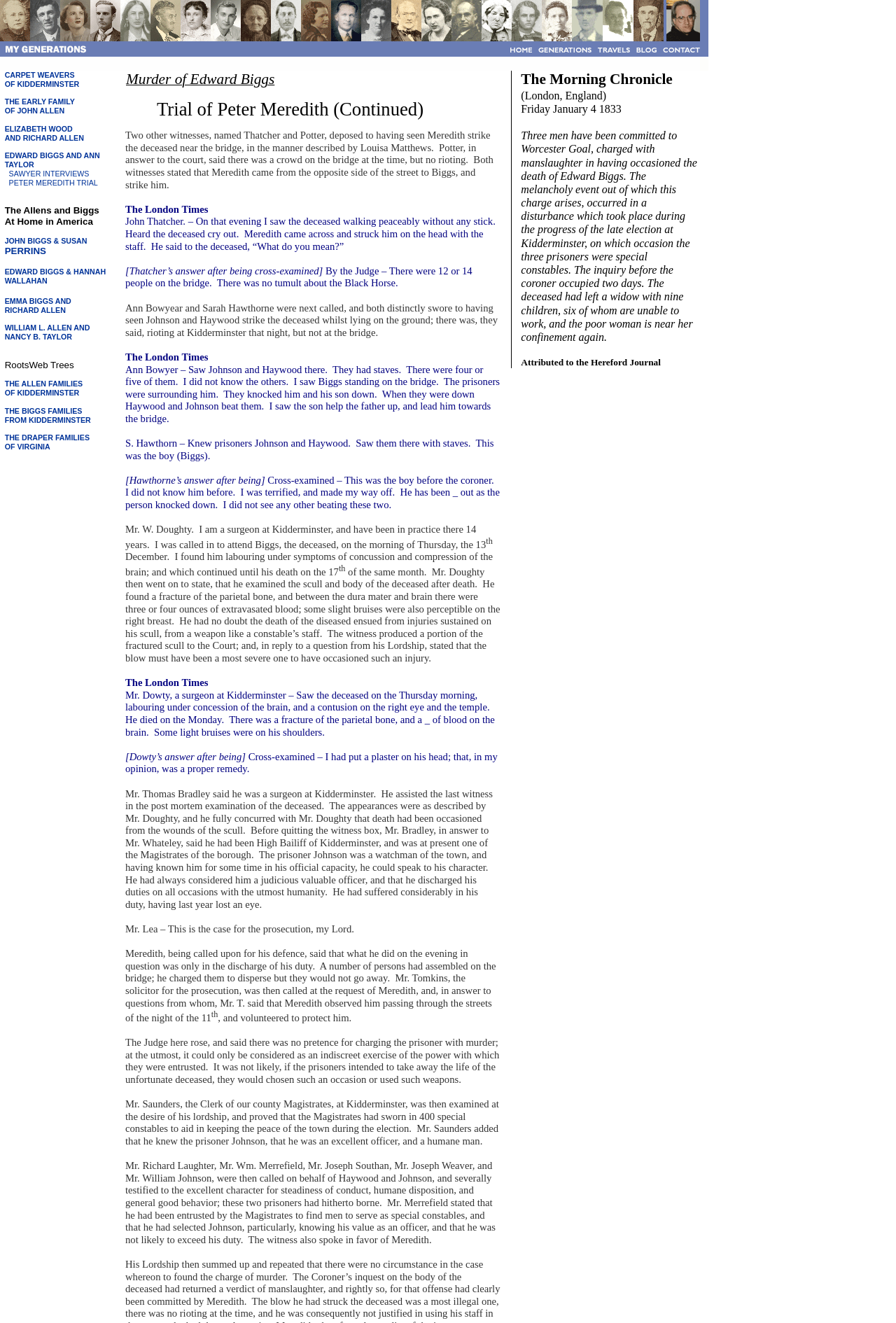Find the bounding box coordinates for the HTML element described in this sentence: "SAWYER INTERVIEWS". Provide the coordinates as four float numbers between 0 and 1, in the format [left, top, right, bottom].

[0.01, 0.128, 0.1, 0.134]